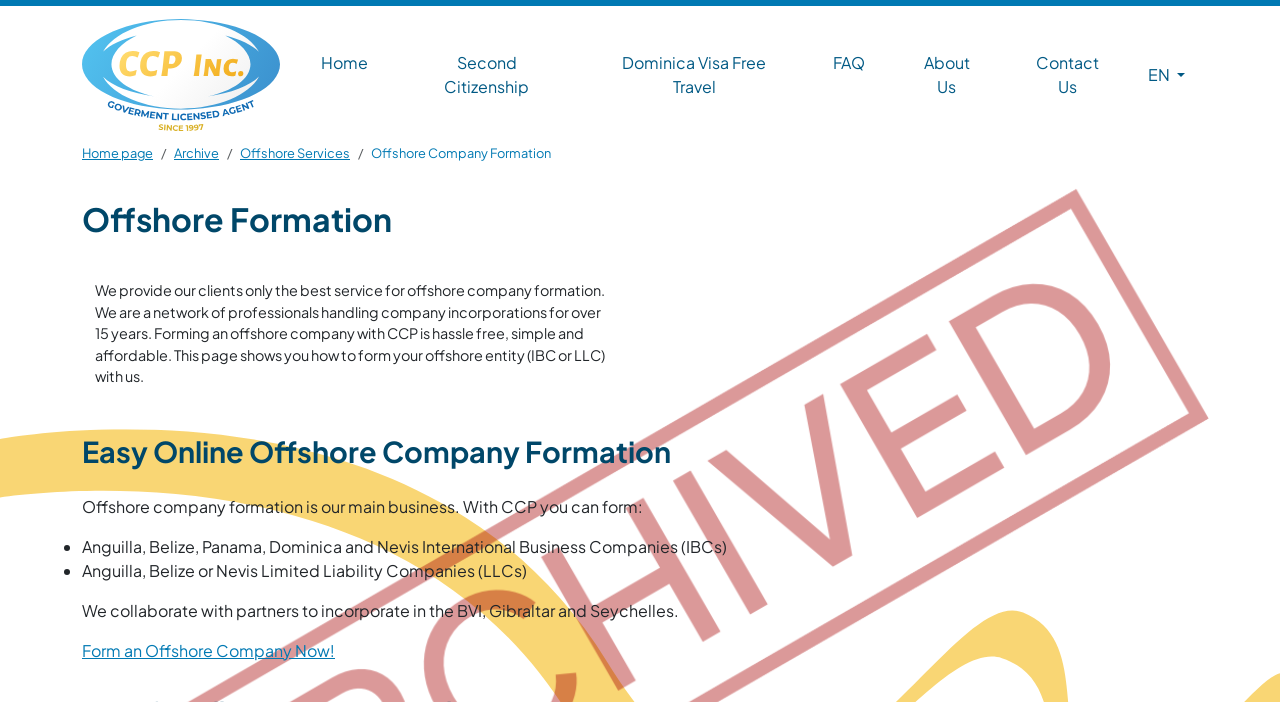What is the benefit of forming an offshore company with CCP?
Based on the content of the image, thoroughly explain and answer the question.

The webpage states, 'Forming an offshore company with CCP is hassle free, simple and affordable.' This suggests that CCP offers a convenient and cost-effective way to form an offshore company.